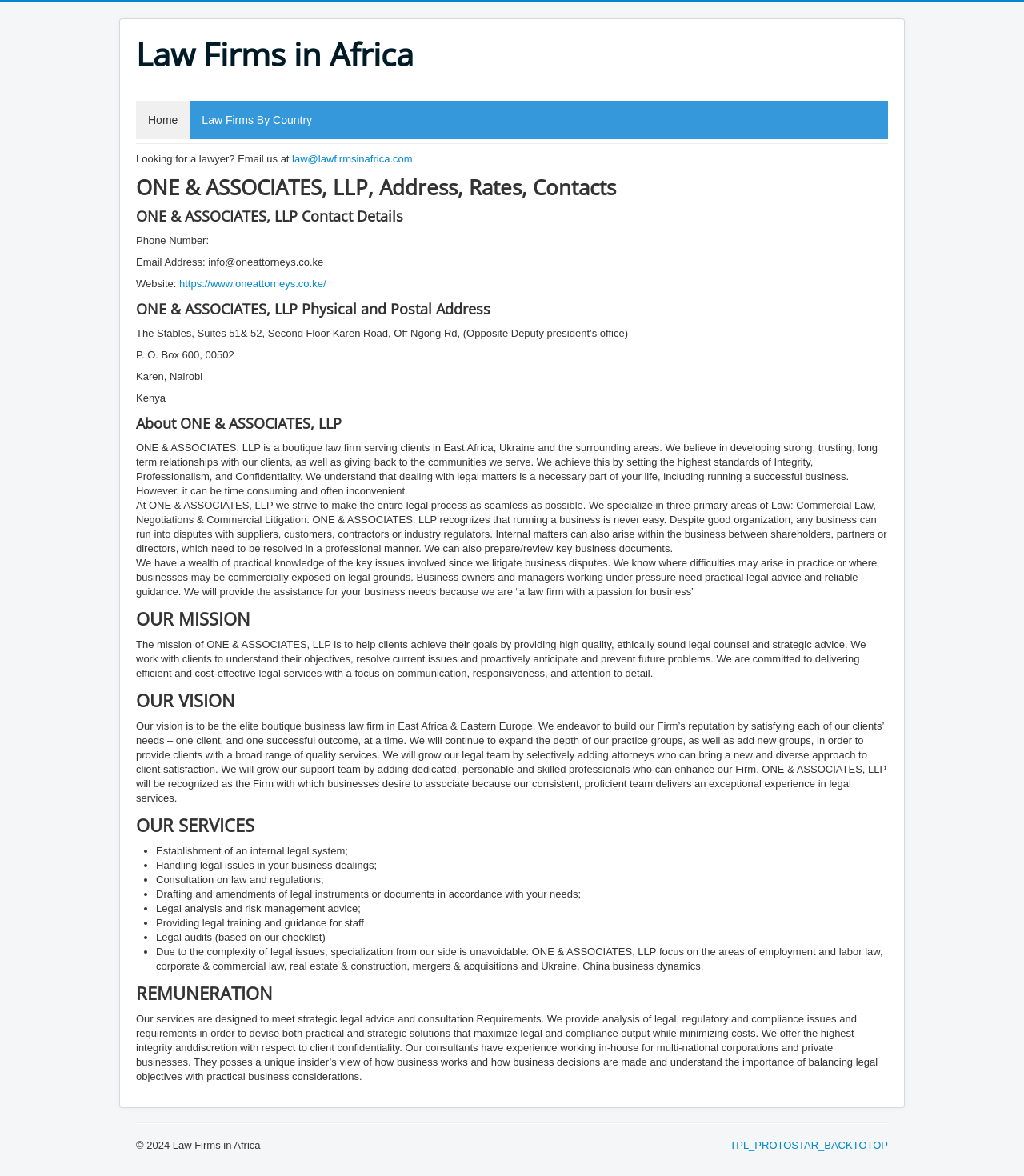Describe the entire webpage, focusing on both content and design.

The webpage is about ONE & ASSOCIATES, LLP, a boutique law firm serving clients in East Africa, Ukraine, and surrounding areas. At the top, there are links to "Law Firms in Africa" and navigation links to "Home" and "Law Firms By Country". 

Below the navigation links, there is a main section that occupies most of the page. It starts with a brief introduction to the law firm, followed by the firm's contact details, including phone number, email address, and website. 

The physical and postal address of the law firm is provided, which is located in Nairobi, Kenya. 

Next, there is an "About ONE & ASSOCIATES, LLP" section, which describes the firm's mission, vision, and values. The mission is to provide high-quality legal counsel and strategic advice to help clients achieve their goals. The vision is to be the elite boutique business law firm in East Africa and Eastern Europe.

The webpage also lists the firm's services, which include establishment of an internal legal system, handling legal issues, consultation on law and regulations, drafting and amendments of legal instruments, legal analysis and risk management advice, and providing legal training and guidance for staff.

Additionally, there is a section on remuneration, which explains how the firm's services are designed to meet strategic legal advice and consultation requirements.

At the bottom of the page, there is a separator line, followed by a "Back to Top" link and a copyright notice stating "© 2024 Law Firms in Africa".